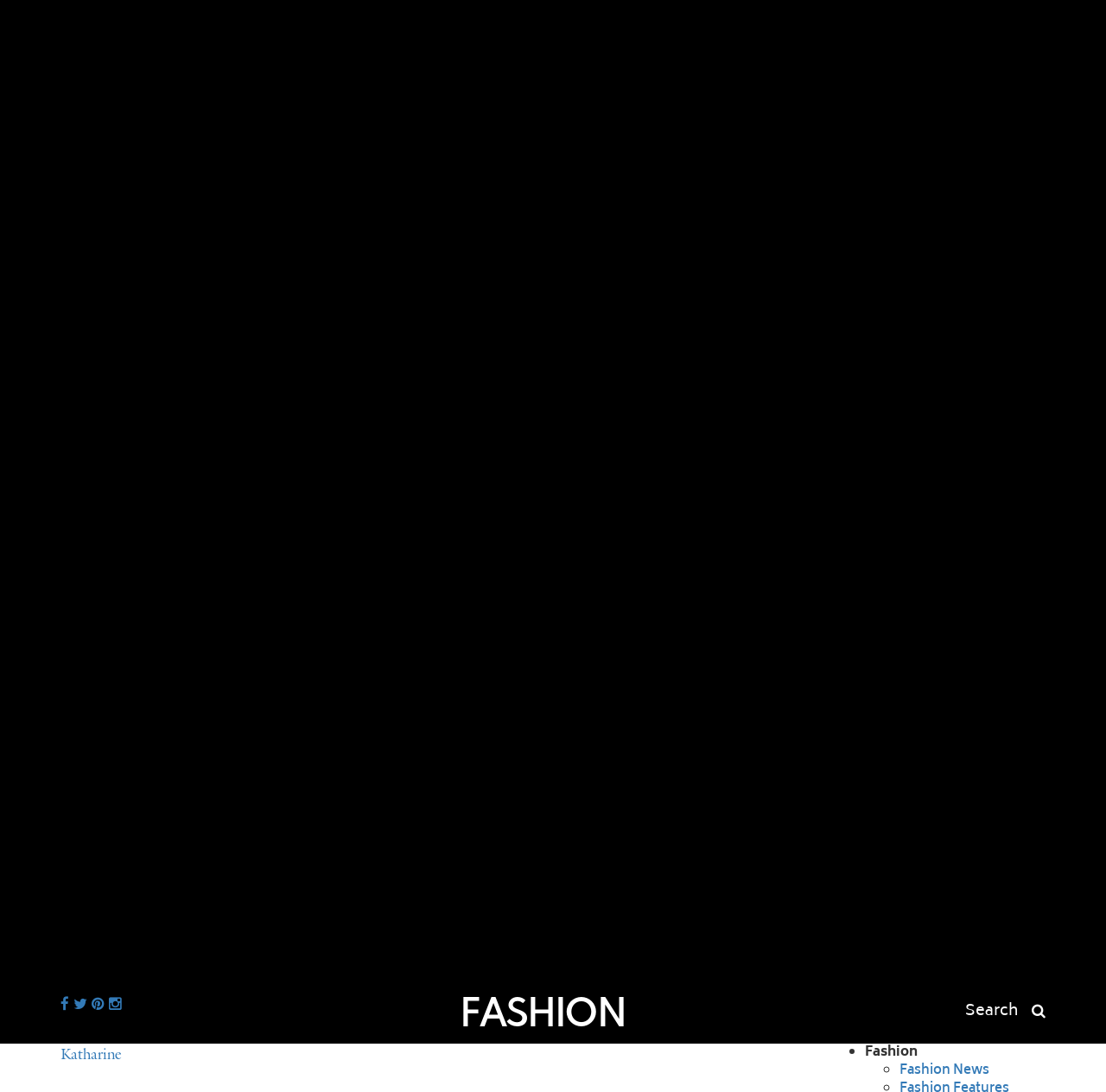How many social media icons are present?
Refer to the image and give a detailed answer to the query.

There are 4 social media icons present, which can be counted by examining the links with Unicode characters '', '', '', and ''.